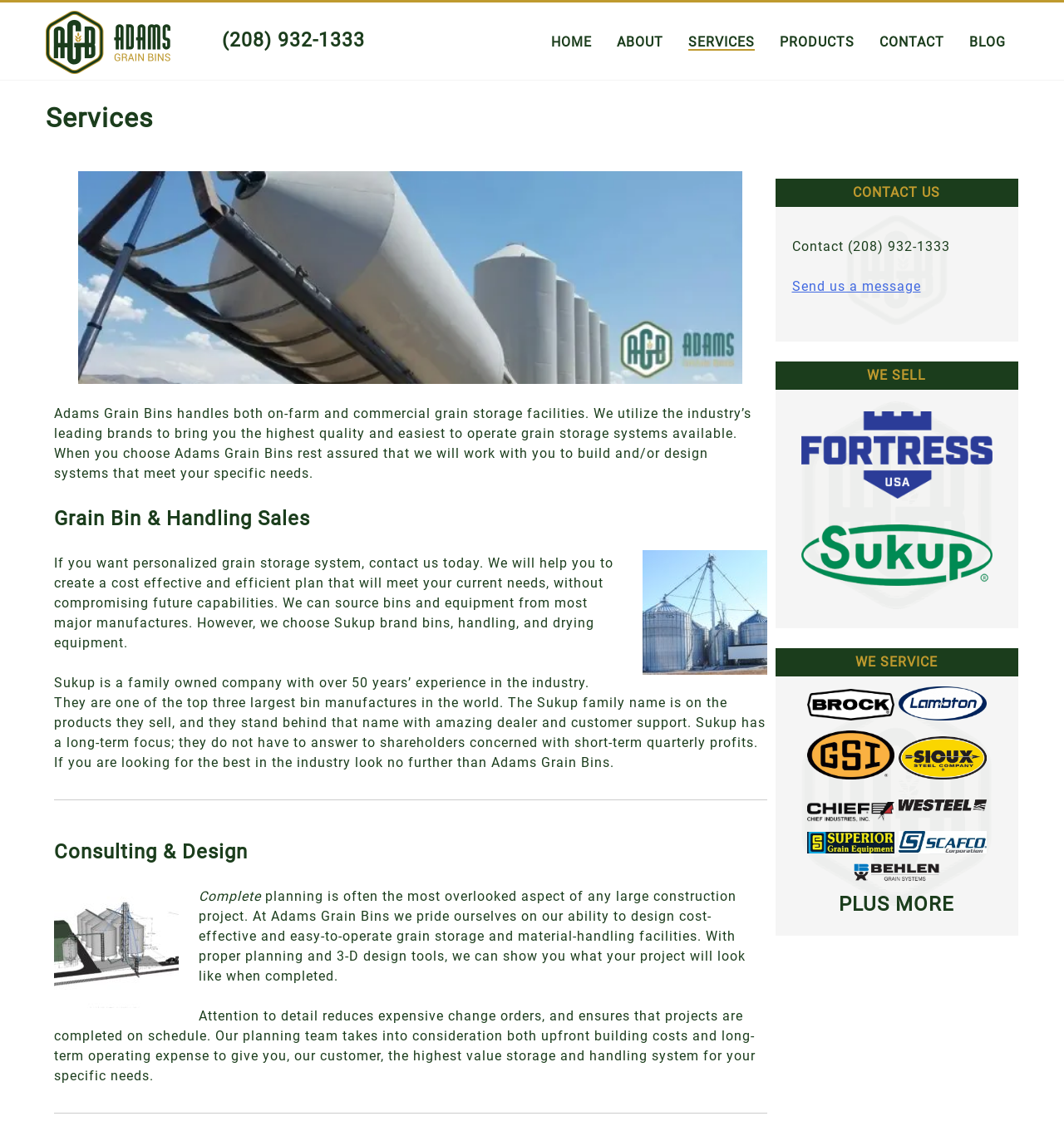Identify the coordinates of the bounding box for the element that must be clicked to accomplish the instruction: "Click the 'HOME' link".

[0.518, 0.032, 0.556, 0.043]